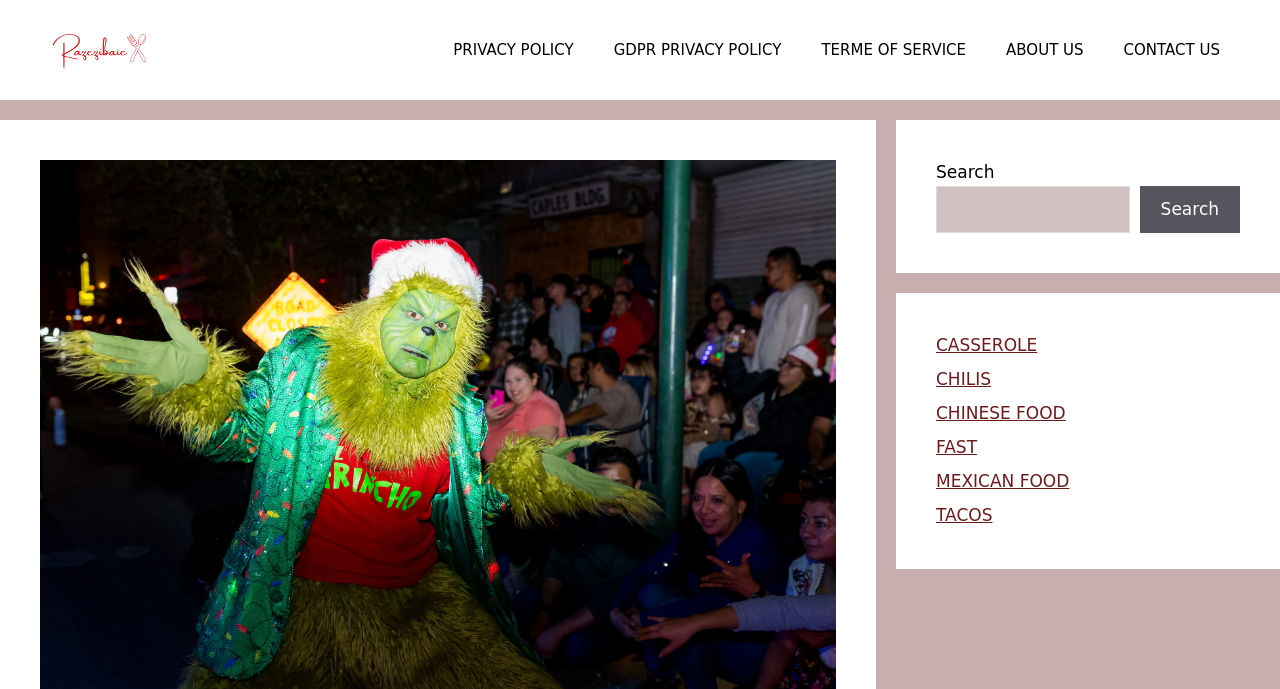With reference to the image, please provide a detailed answer to the following question: What type of links are listed below the search box?

The links listed below the search box include 'CASSEROLE', 'CHILIS', 'CHINESE FOOD', 'FAST', 'MEXICAN FOOD', and 'TACOS'. These links are all related to food, suggesting that they are categories or topics related to food.